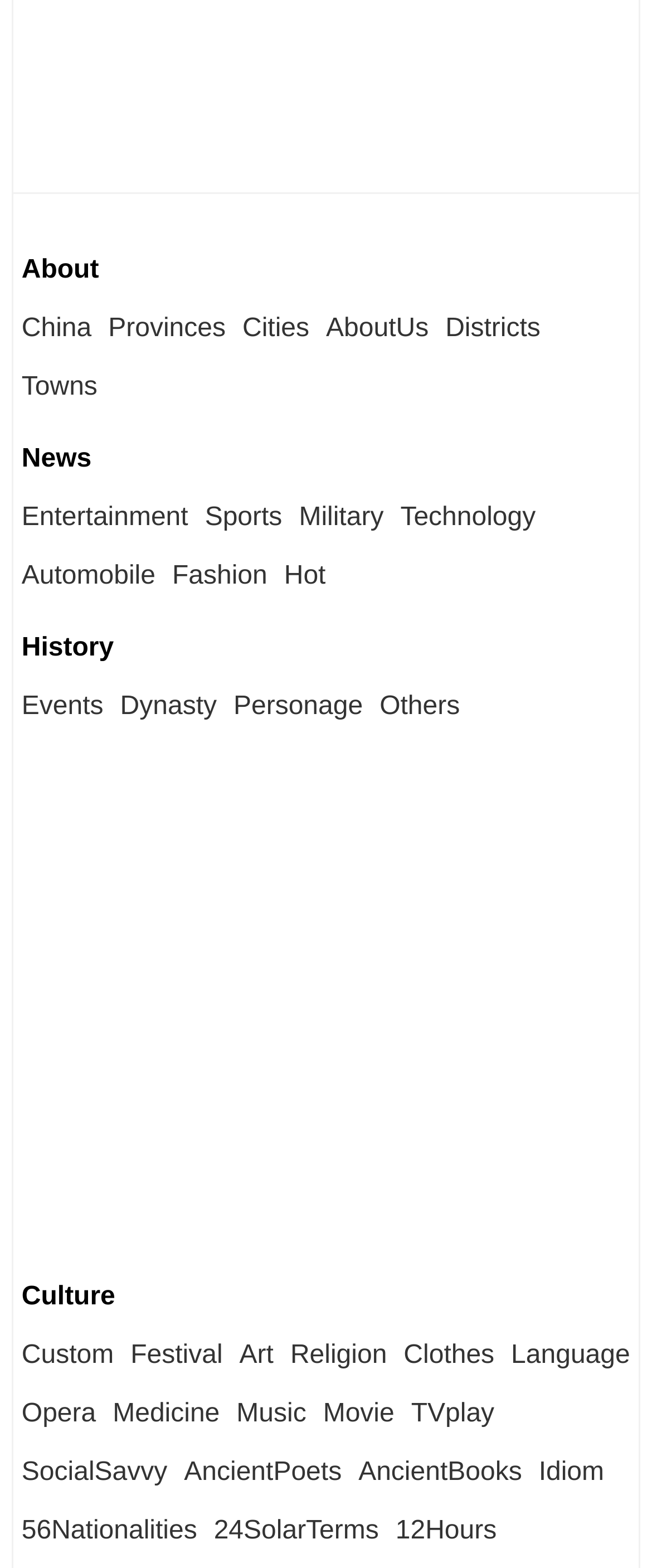Pinpoint the bounding box coordinates of the clickable area necessary to execute the following instruction: "Search site". The coordinates should be given as four float numbers between 0 and 1, namely [left, top, right, bottom].

None